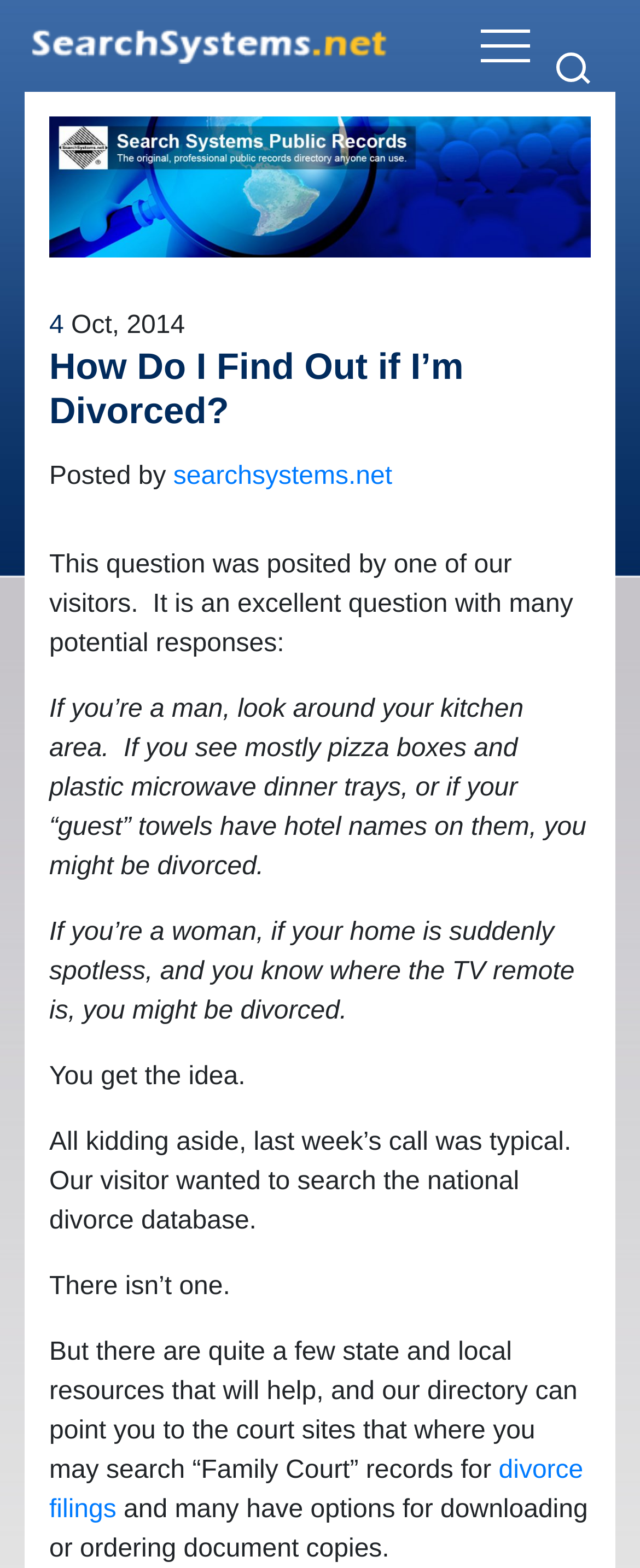Find and generate the main title of the webpage.

How Do I Find Out if I’m Divorced?